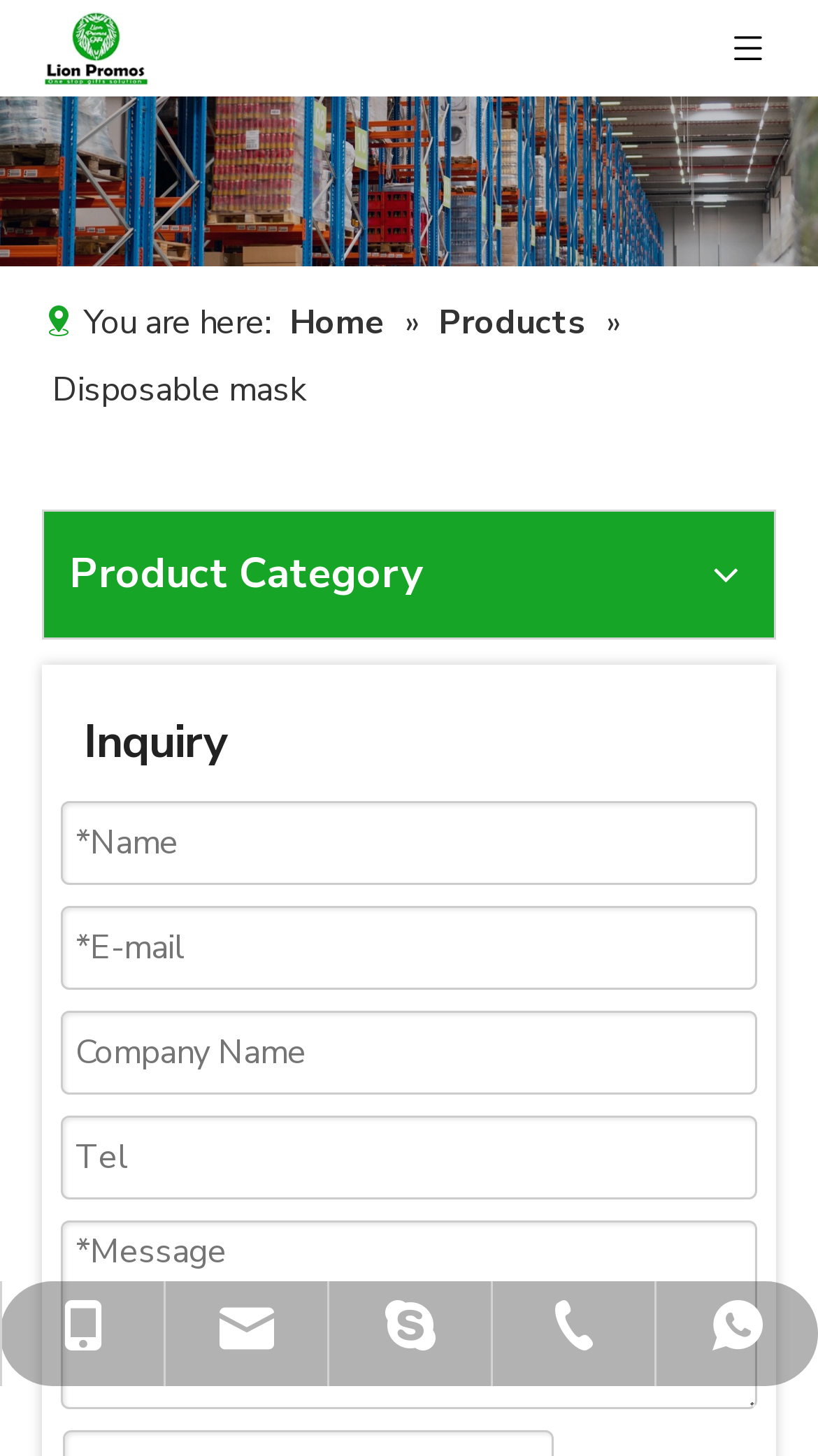Based on the provided description, "name="extend3" placeholder="Company Name"", find the bounding box of the corresponding UI element in the screenshot.

[0.074, 0.695, 0.926, 0.752]